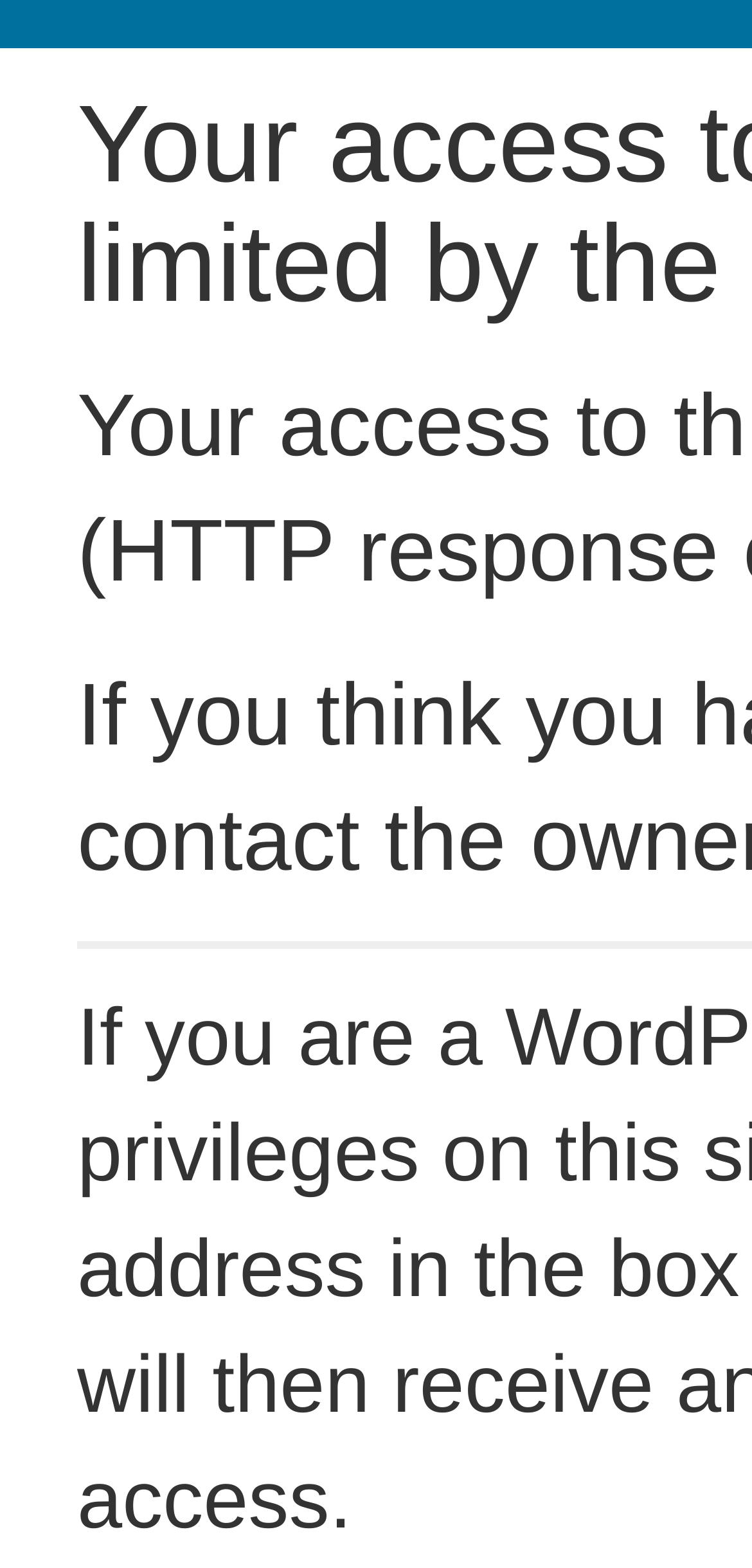Identify the text that serves as the heading for the webpage and generate it.

Your access to this site has been limited by the site owner